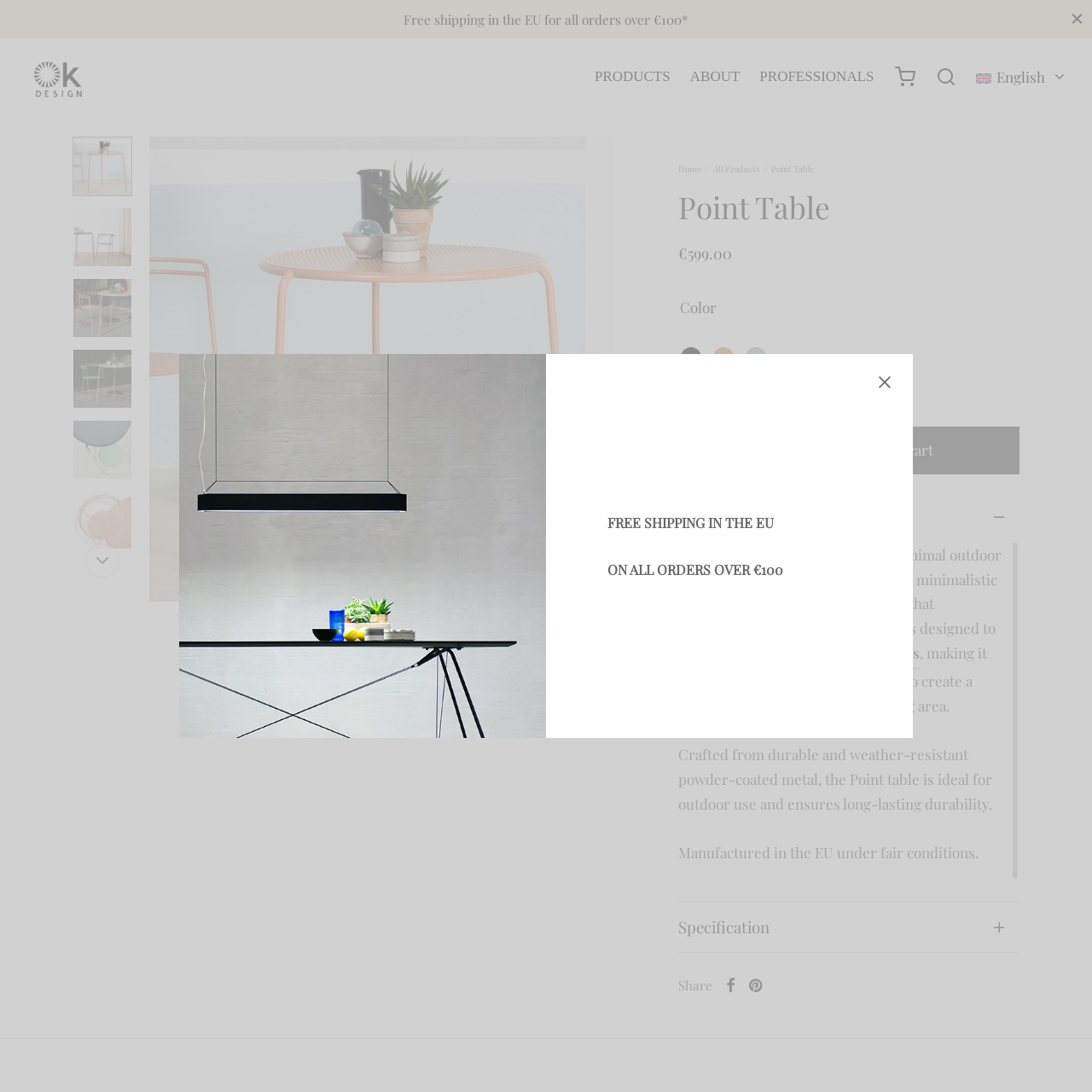What material is the table crafted from?
Focus on the section marked by the red bounding box and elaborate on the question as thoroughly as possible.

According to the caption, the table is crafted from durable, weather-resistant powder-coated metal, ensuring longevity and functionality for outdoor use. This information is provided to highlight the table's durability and ability to withstand outdoor conditions.